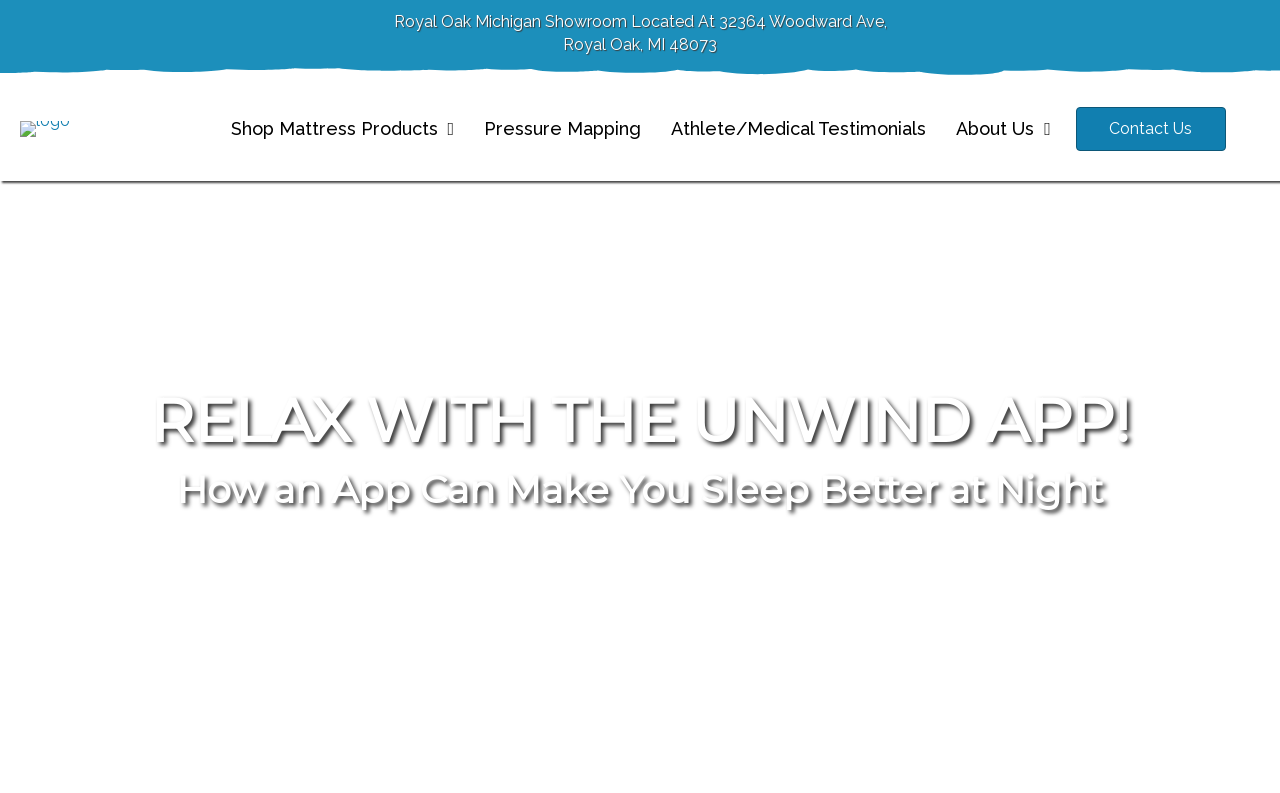What is the name of the section below the main heading?
Provide a concise answer using a single word or phrase based on the image.

The Daily Doze